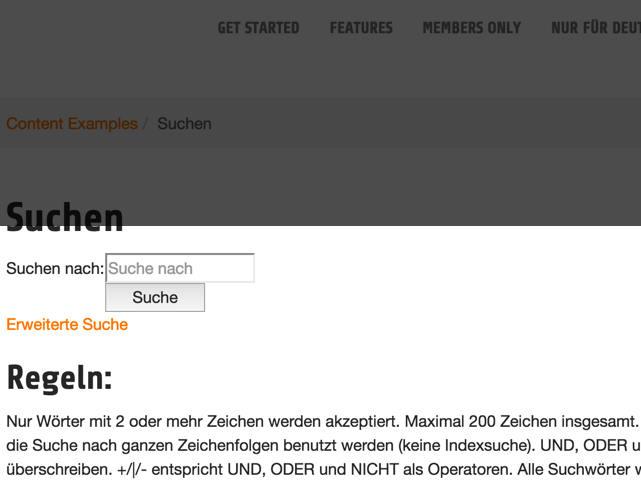Generate an elaborate caption that covers all aspects of the image.

The image displays a search interface titled "Suchen" (meaning "Search" in German), prominently positioned at the center. Below the title, a search input field labeled "Suchen nach:" invites users to enter their queries. Adjacent to this field is a button marked "Suche," which translates to "Search." 

Beneath the search functionality, there are detailed rules explaining how to use the search feature. The text specifies that only words with two or more characters are acceptable and that the total character limit is 200. It further clarifies that the search function employs whole string searches rather than indexed searches, and it describes the logical operators allowed in search queries. This section provides important guidance for users looking to utilize the search effectively. 

Overall, the image illustrates a user-friendly interface designed for searching and includes essential instructions to enhance user experience.